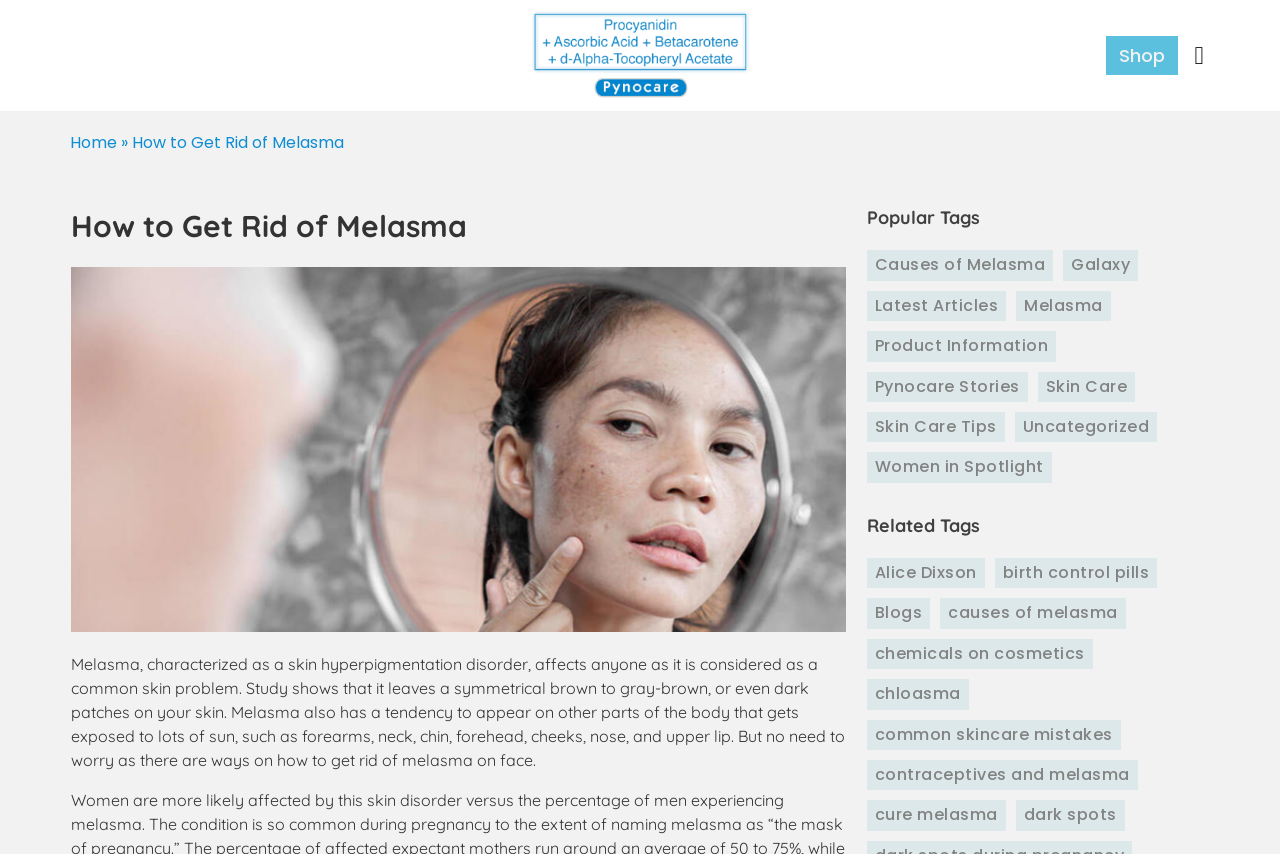Please locate the clickable area by providing the bounding box coordinates to follow this instruction: "Click on the 'Menu Toggle' button".

[0.928, 0.043, 0.945, 0.087]